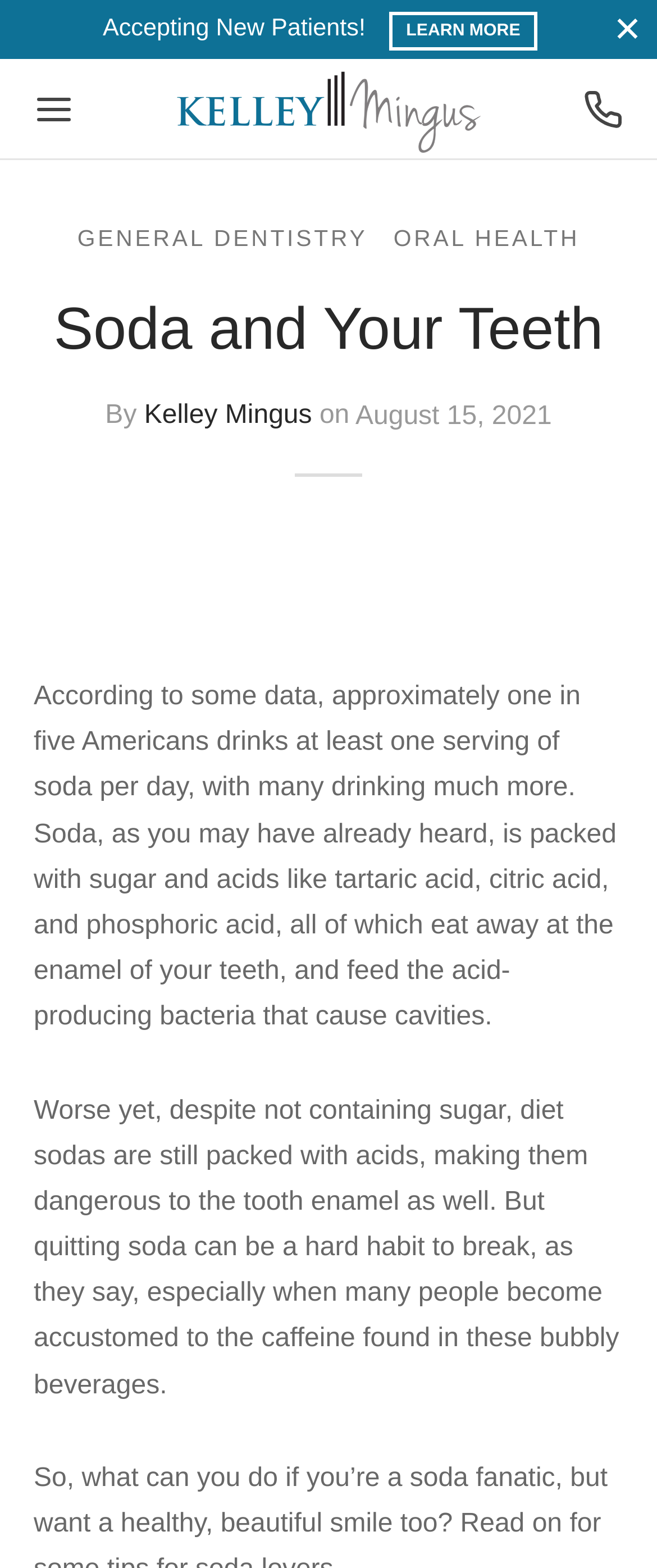What is the effect of soda on teeth?
From the screenshot, supply a one-word or short-phrase answer.

Eats away at the enamel